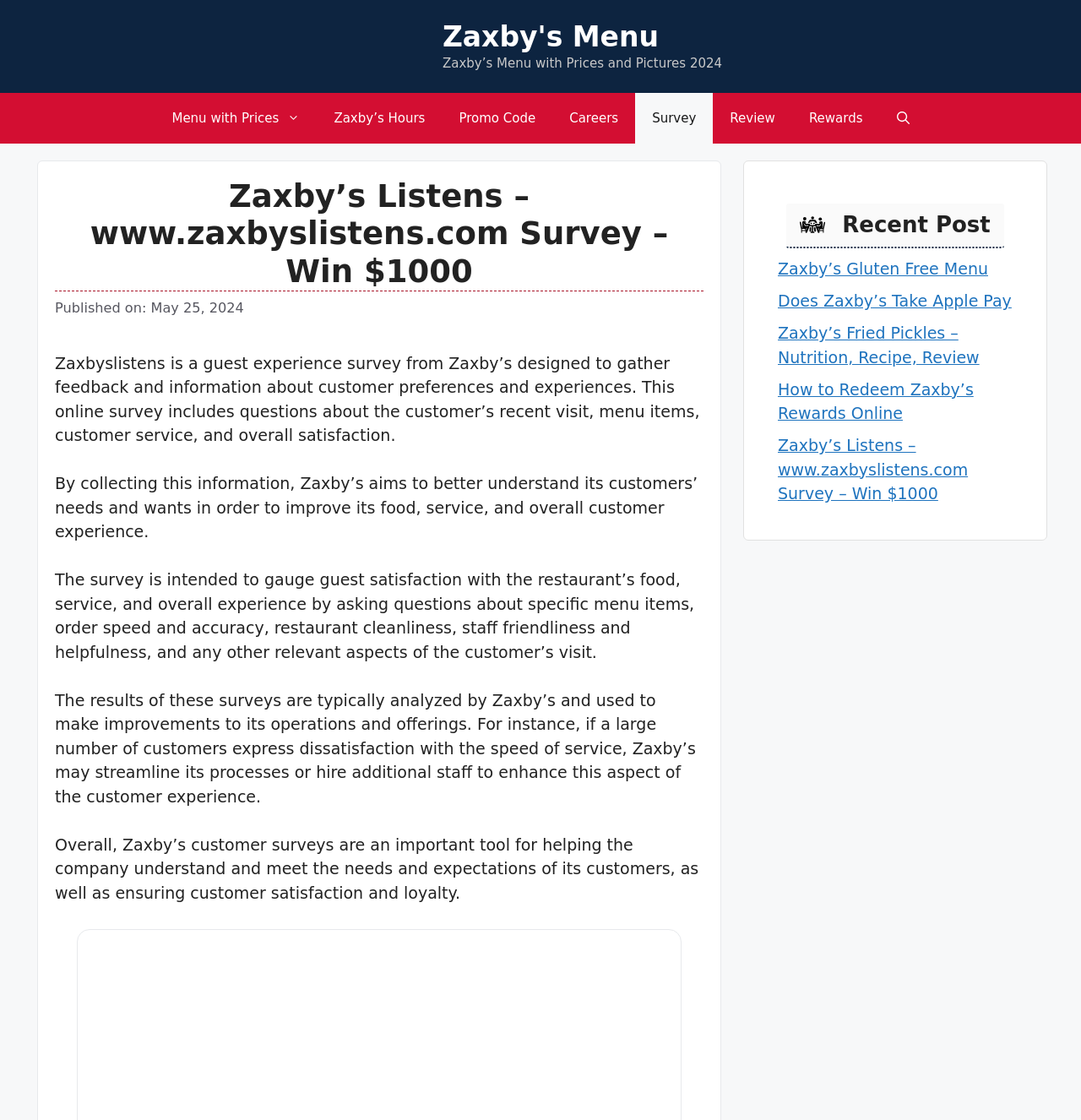Use a single word or phrase to answer the question:
What type of content is available on the Zaxby's Menu page?

Menu items with prices and pictures